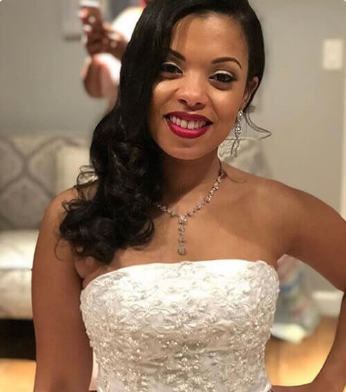Analyze the image and give a detailed response to the question:
What is the occasion depicted in the image?

The woman's vibrant smile, confident pose, and the stunning wedding gown suggest that the occasion is a celebration, likely a wedding or an engagement, which is a special and cherished moment.